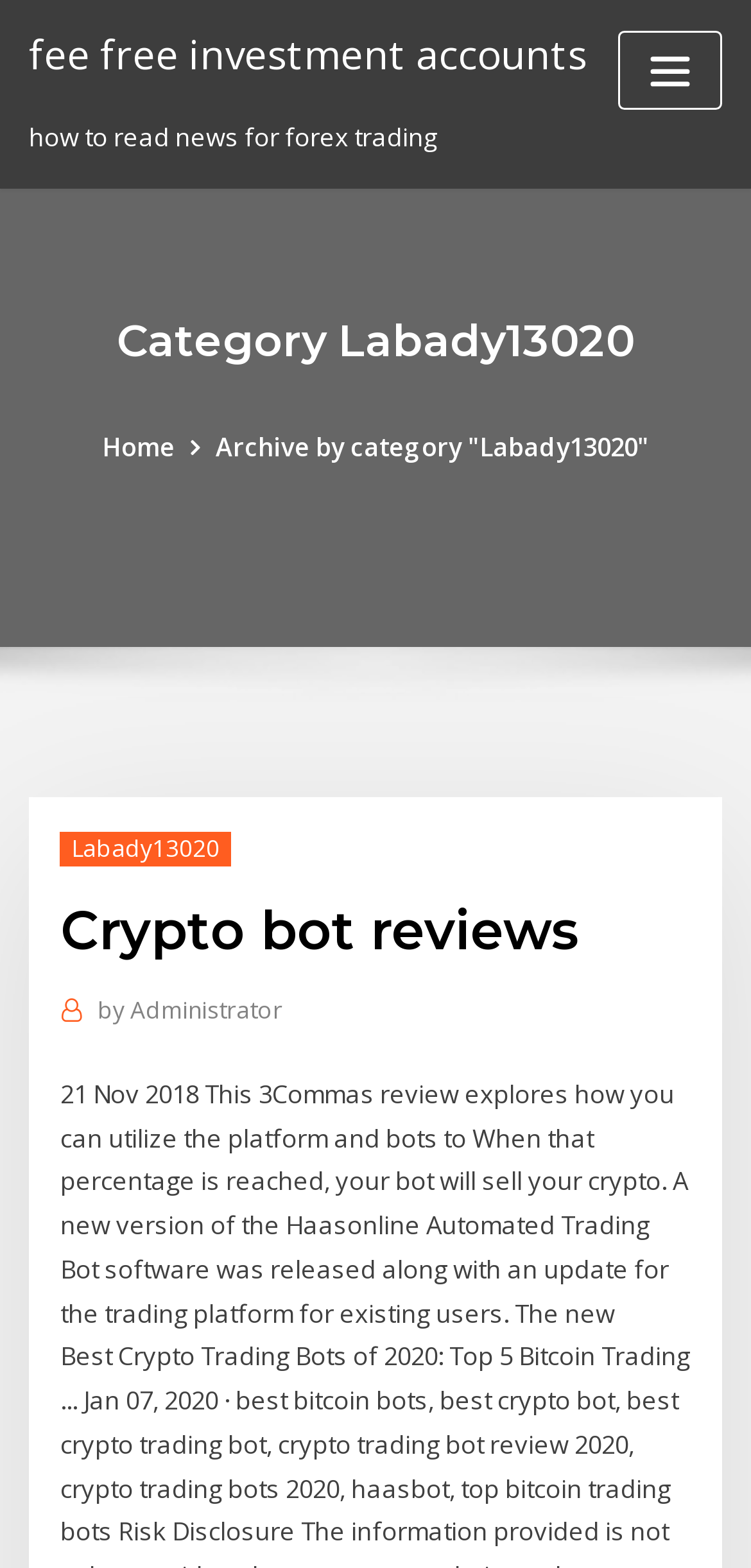Using the description "Archive by category "Labady13020"", predict the bounding box of the relevant HTML element.

[0.288, 0.274, 0.864, 0.296]